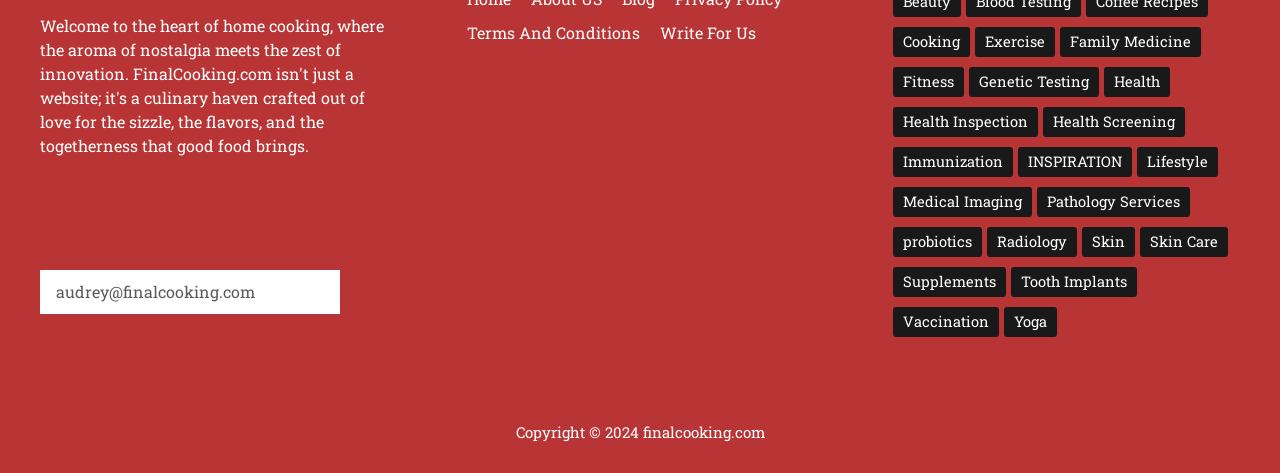For the following element description, predict the bounding box coordinates in the format (top-left x, top-left y, bottom-right x, bottom-right y). All values should be floating point numbers between 0 and 1. Description: Medical Imaging

[0.698, 0.395, 0.806, 0.458]